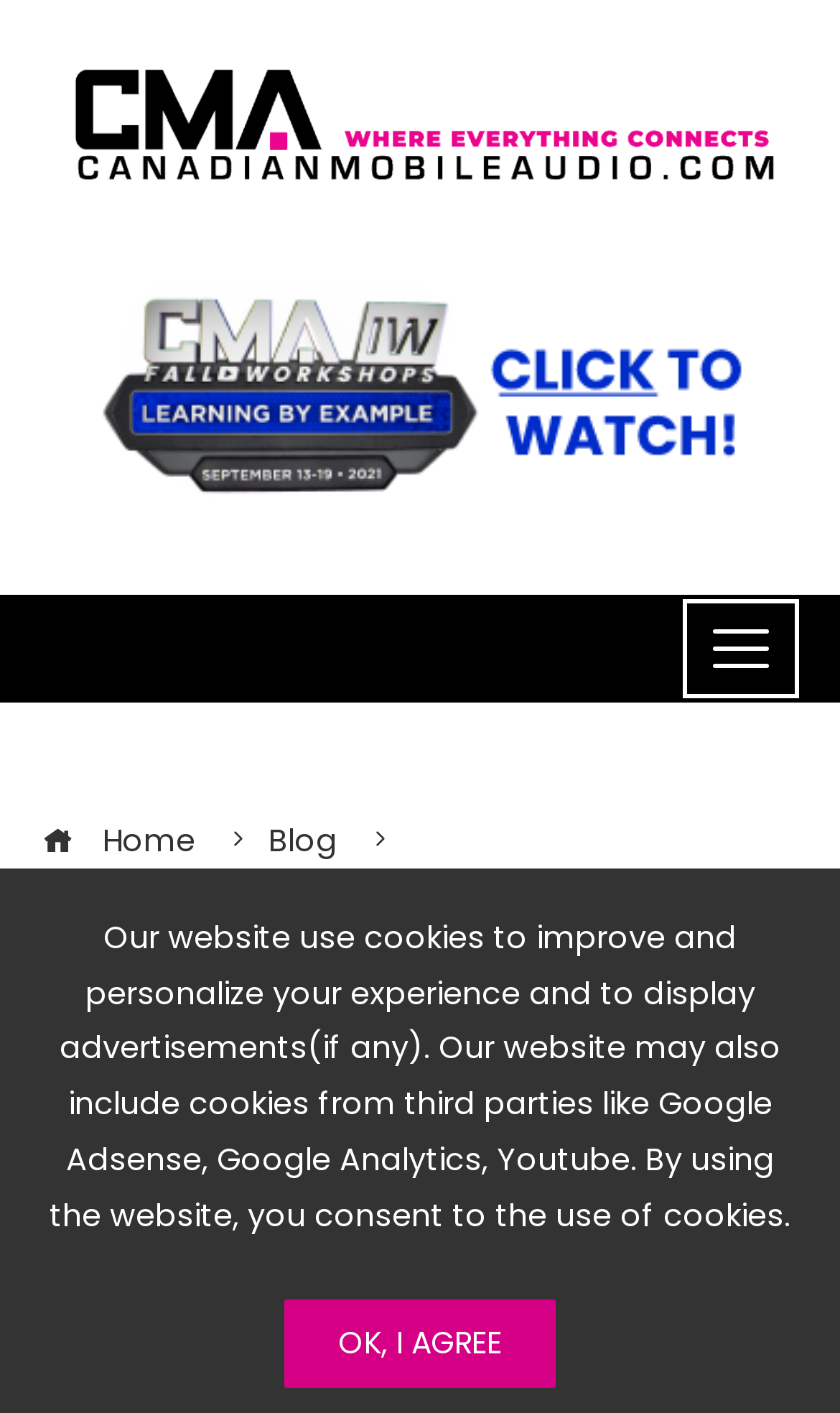Provide an in-depth caption for the elements present on the webpage.

The webpage appears to be a blog post from Certified Autosound | Brax Helix, a Canadian mobile audio company. At the top of the page, there is a notification about the website's use of cookies, with an "OK, I AGREE" button to the right. Below this notification, there is a header section with a logo image and a link to the company's main page on the left, and a complementary section with an advertisement image and link on the right.

The main content of the page is divided into sections, with a navigation menu in the form of breadcrumbs above the main content. The breadcrumbs menu has links to the home page, blog, and other sections. Below the breadcrumbs, there is a heading that reads "CERTIFIED AUTOSOUND | BRAX HELIX" in large font.

The main content of the page appears to be a blog post, with a title that mentions the @boostedbunnyz's dash and an installer named Tyler Neault who fabricated the dash speaker location. There are likely images of the dash in the post, but their exact position and content are not specified in the accessibility tree.